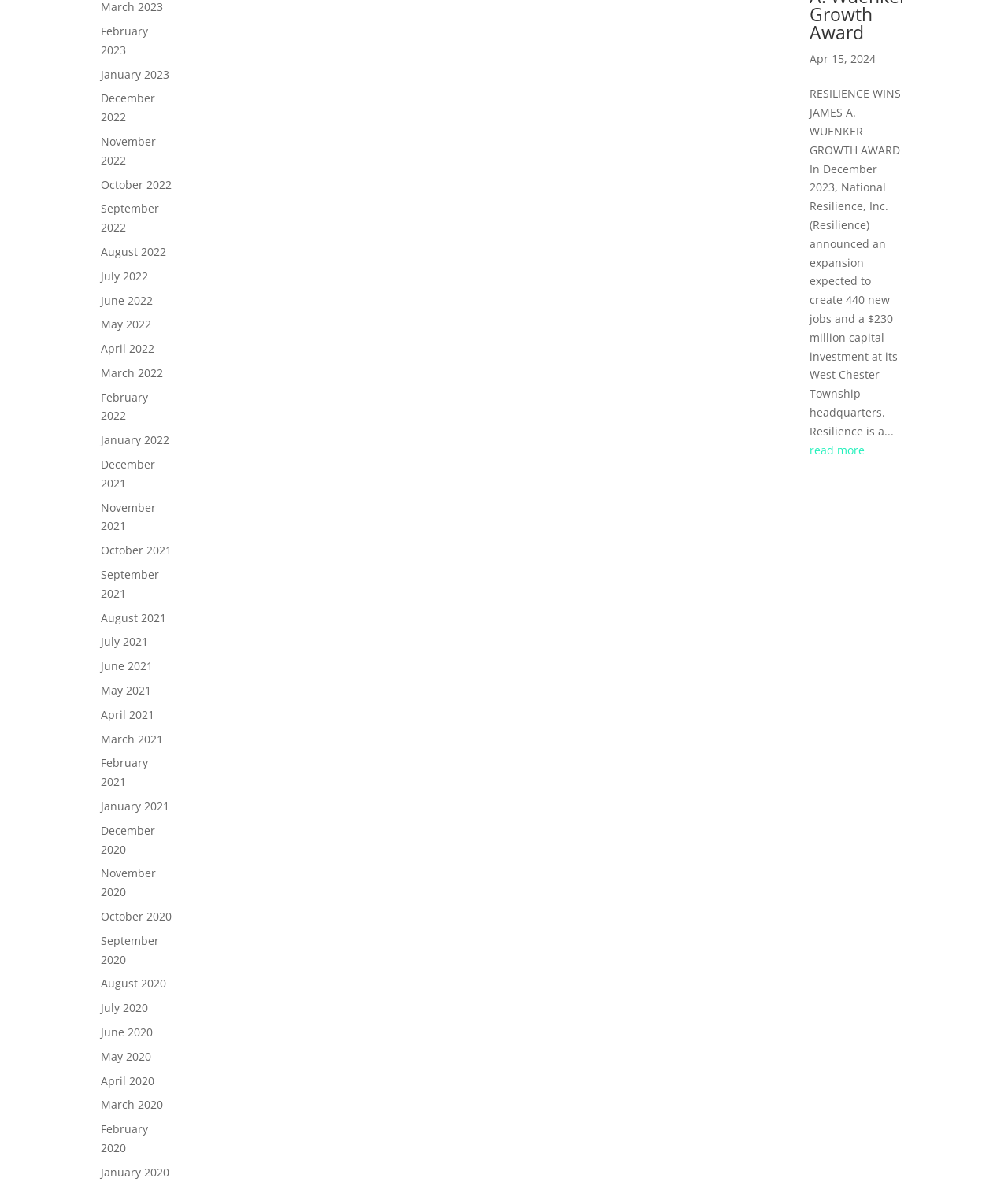Given the element description "October 2020" in the screenshot, predict the bounding box coordinates of that UI element.

[0.1, 0.769, 0.17, 0.781]